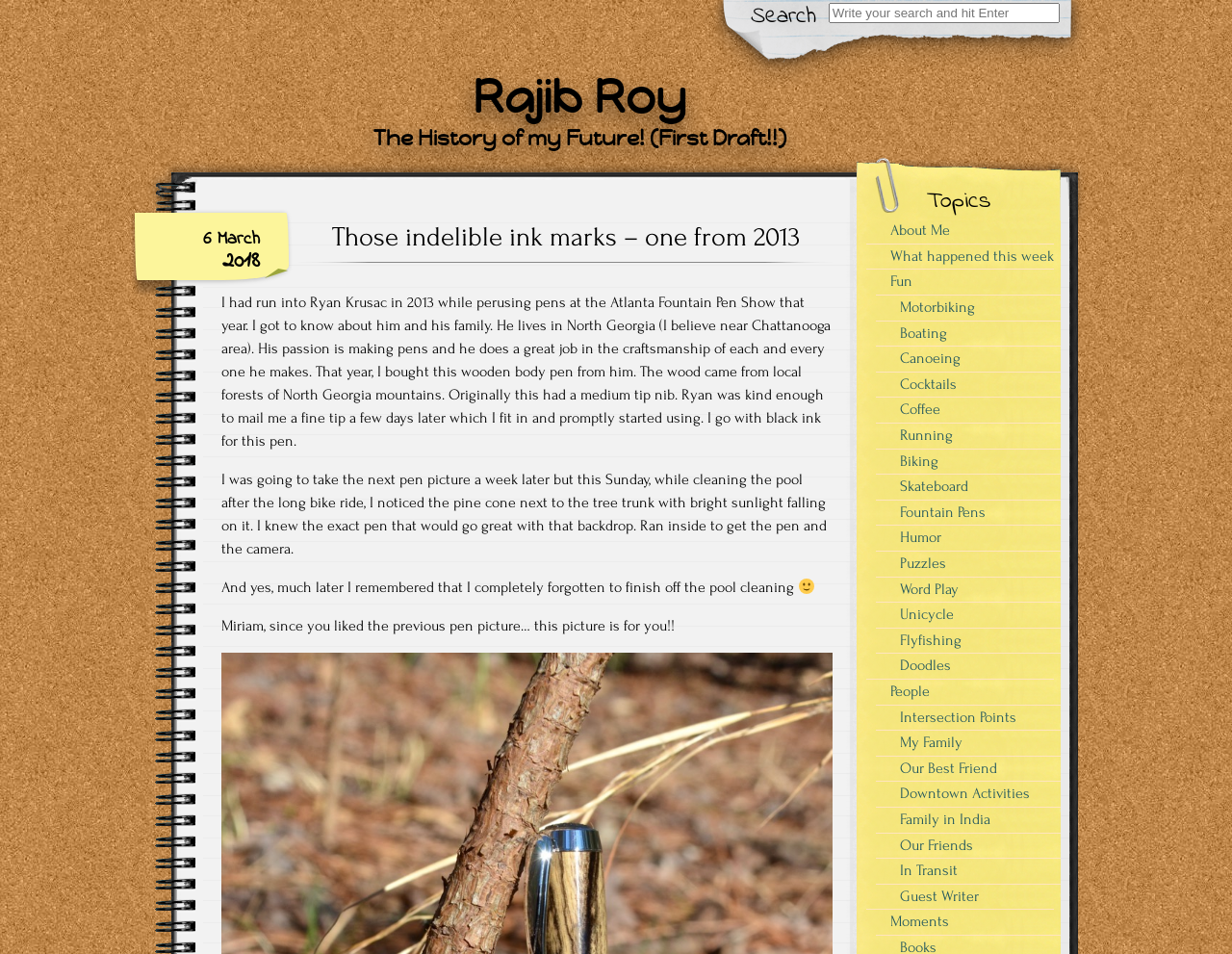Given the description of the UI element: "What happened this week", predict the bounding box coordinates in the form of [left, top, right, bottom], with each value being a float between 0 and 1.

[0.703, 0.255, 0.855, 0.282]